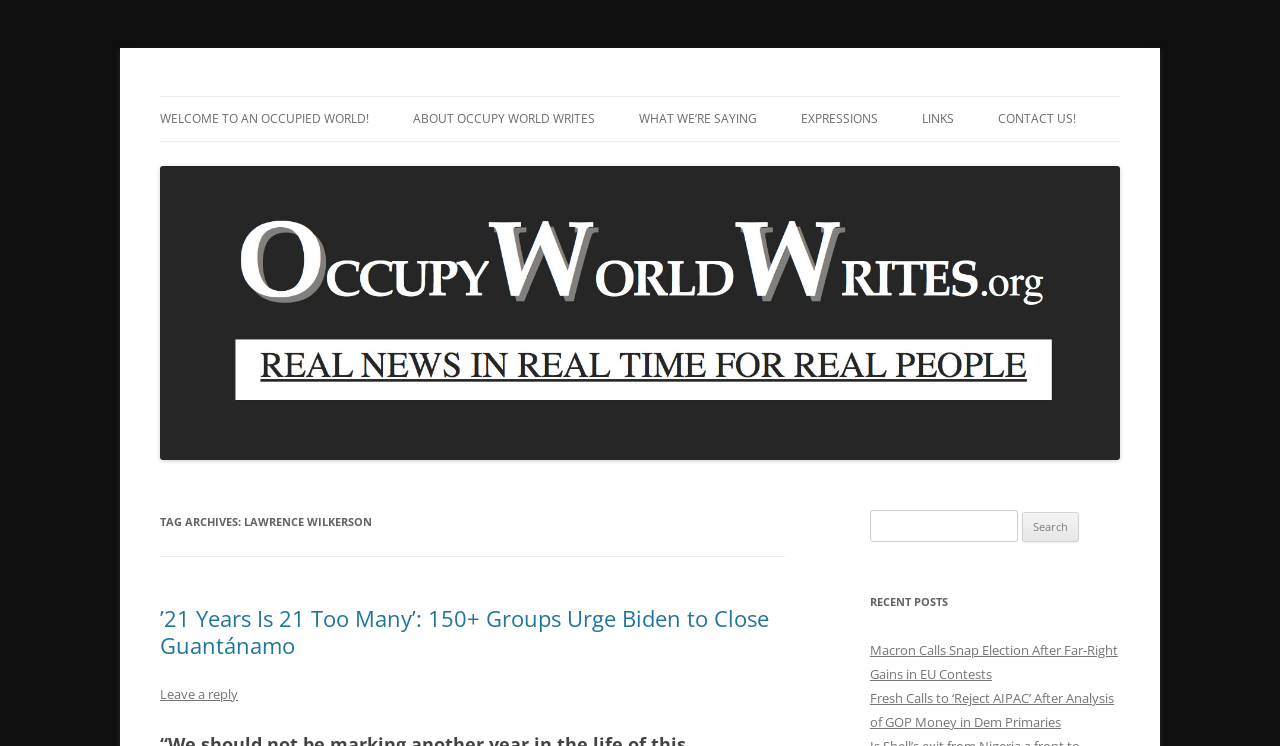Identify the coordinates of the bounding box for the element that must be clicked to accomplish the instruction: "Read the 'RECENT POSTS' heading".

[0.68, 0.791, 0.875, 0.824]